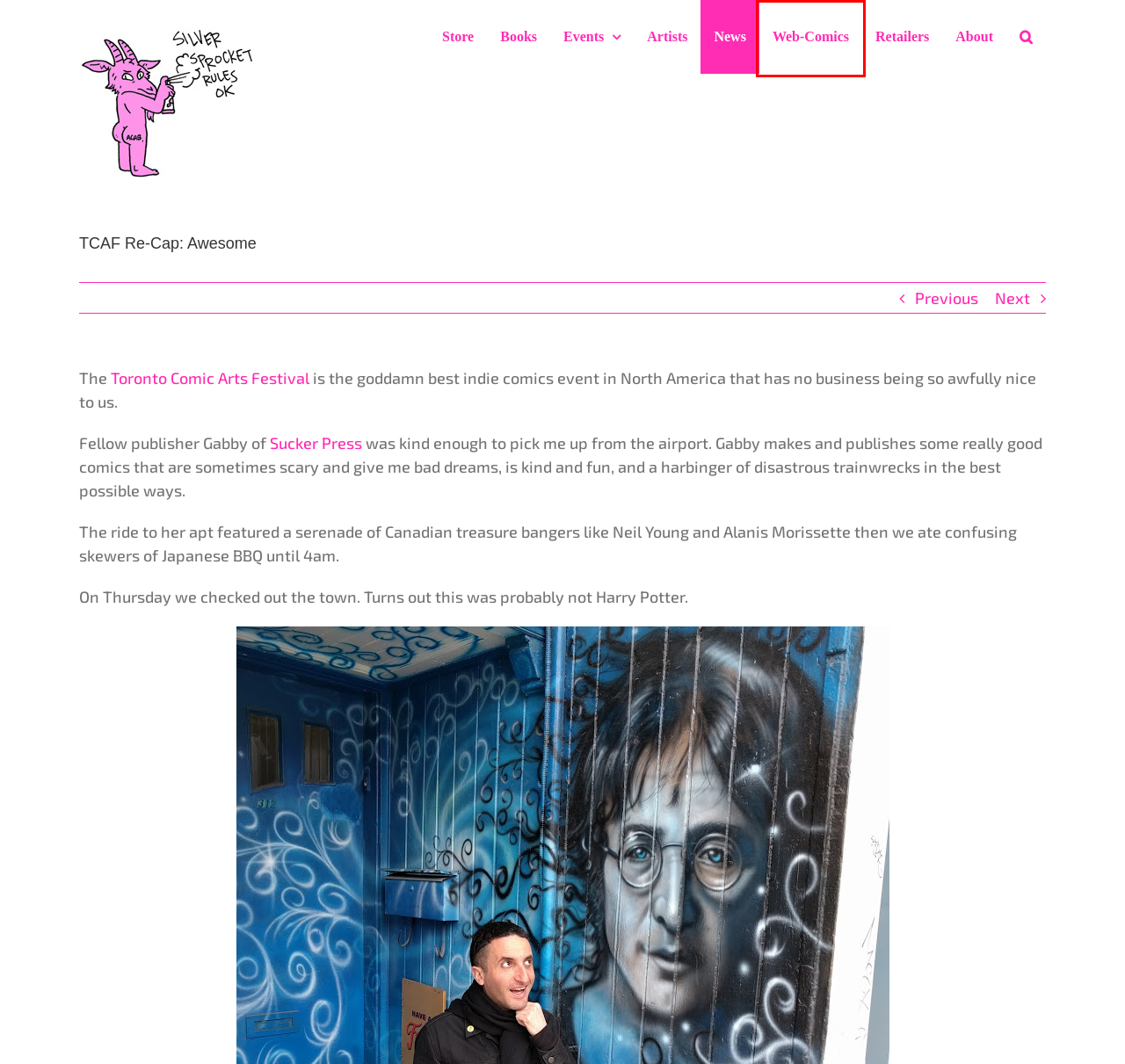You are presented with a screenshot of a webpage containing a red bounding box around a particular UI element. Select the best webpage description that matches the new webpage after clicking the element within the bounding box. Here are the candidates:
A. Home | TCAF Toronto Comic Arts Festival
B. News – Silver Sprocket
C. “Working For The Uncle!” by Max Clotfelter – Silver Sprocket
D. Silver Sprocket – Radical indie publisher, art-crew, gallery, and comic shop
E. Retail Stores – Silver Sprocket
F. About Silver Sprocket – Silver Sprocket
G. Read Comics for Free: – Silver Sprocket
H. Printed Books – Silver Sprocket

G